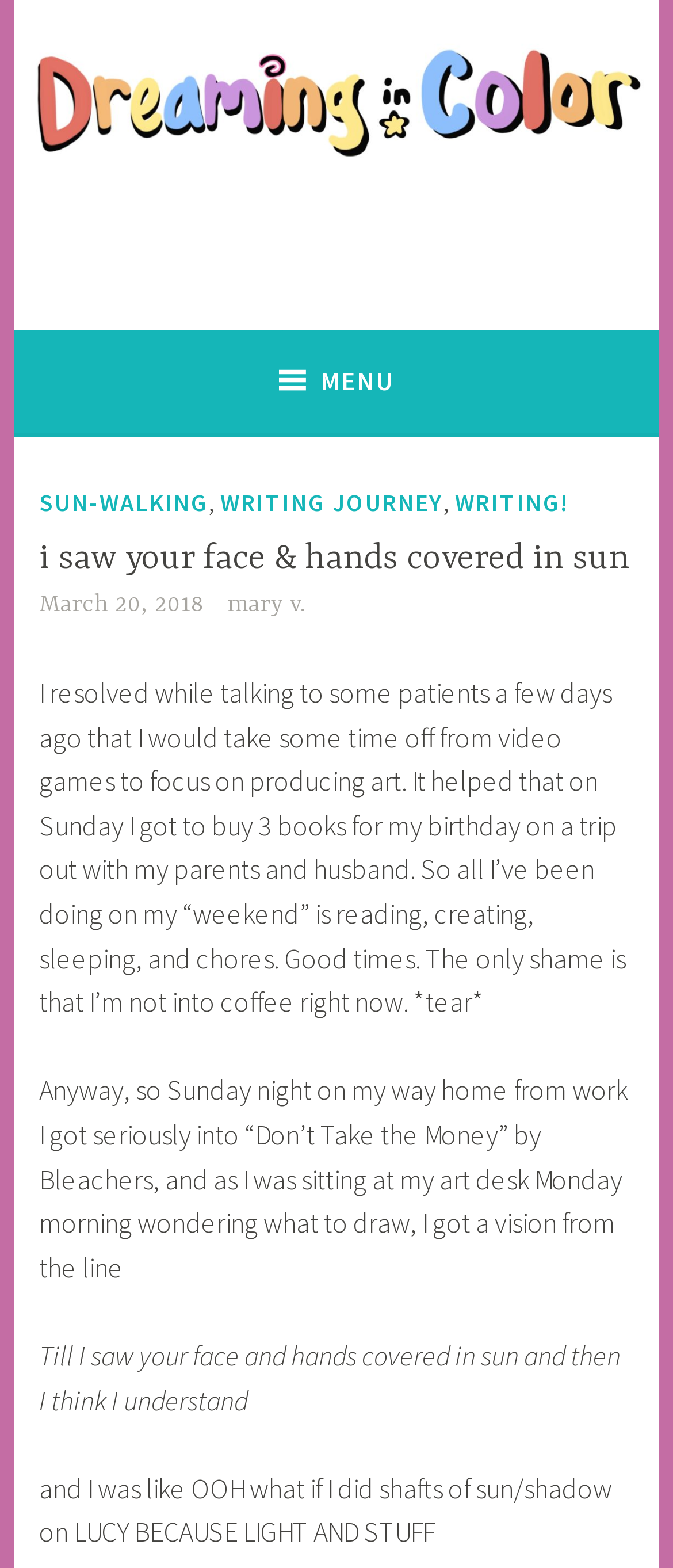Identify the main heading from the webpage and provide its text content.

i saw your face & hands covered in sun